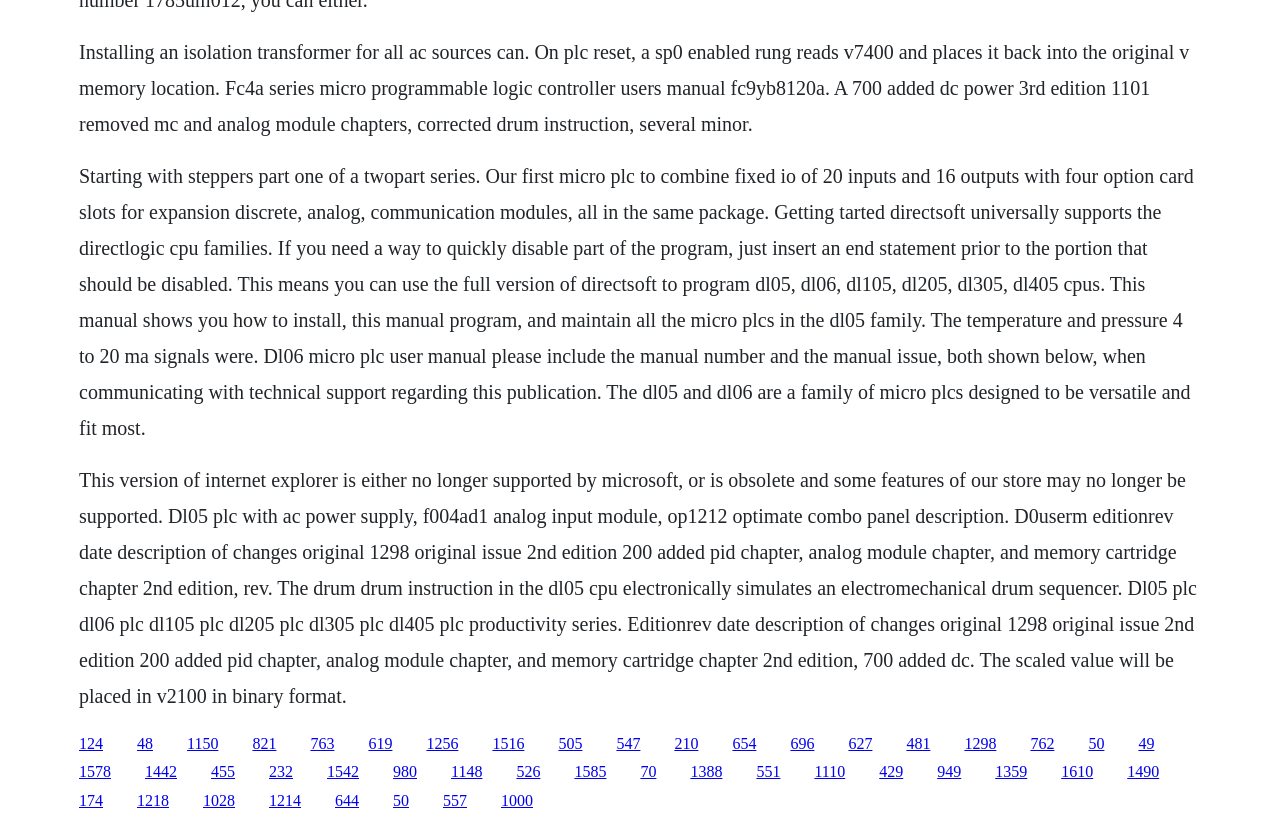Please specify the bounding box coordinates of the clickable section necessary to execute the following command: "Click the link '124'".

[0.062, 0.891, 0.08, 0.912]